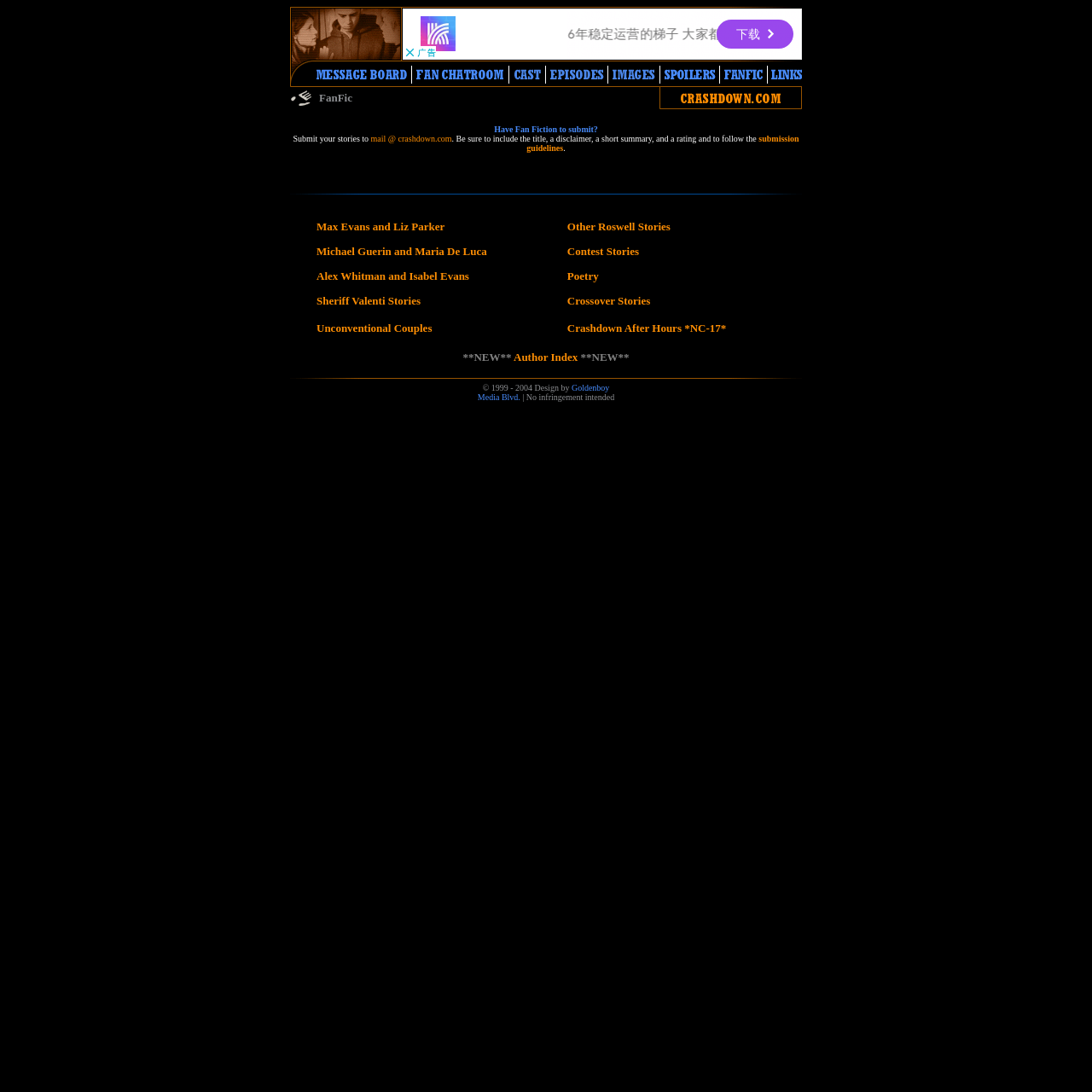Using the element description: "Books & Literature", determine the bounding box coordinates for the specified UI element. The coordinates should be four float numbers between 0 and 1, [left, top, right, bottom].

None